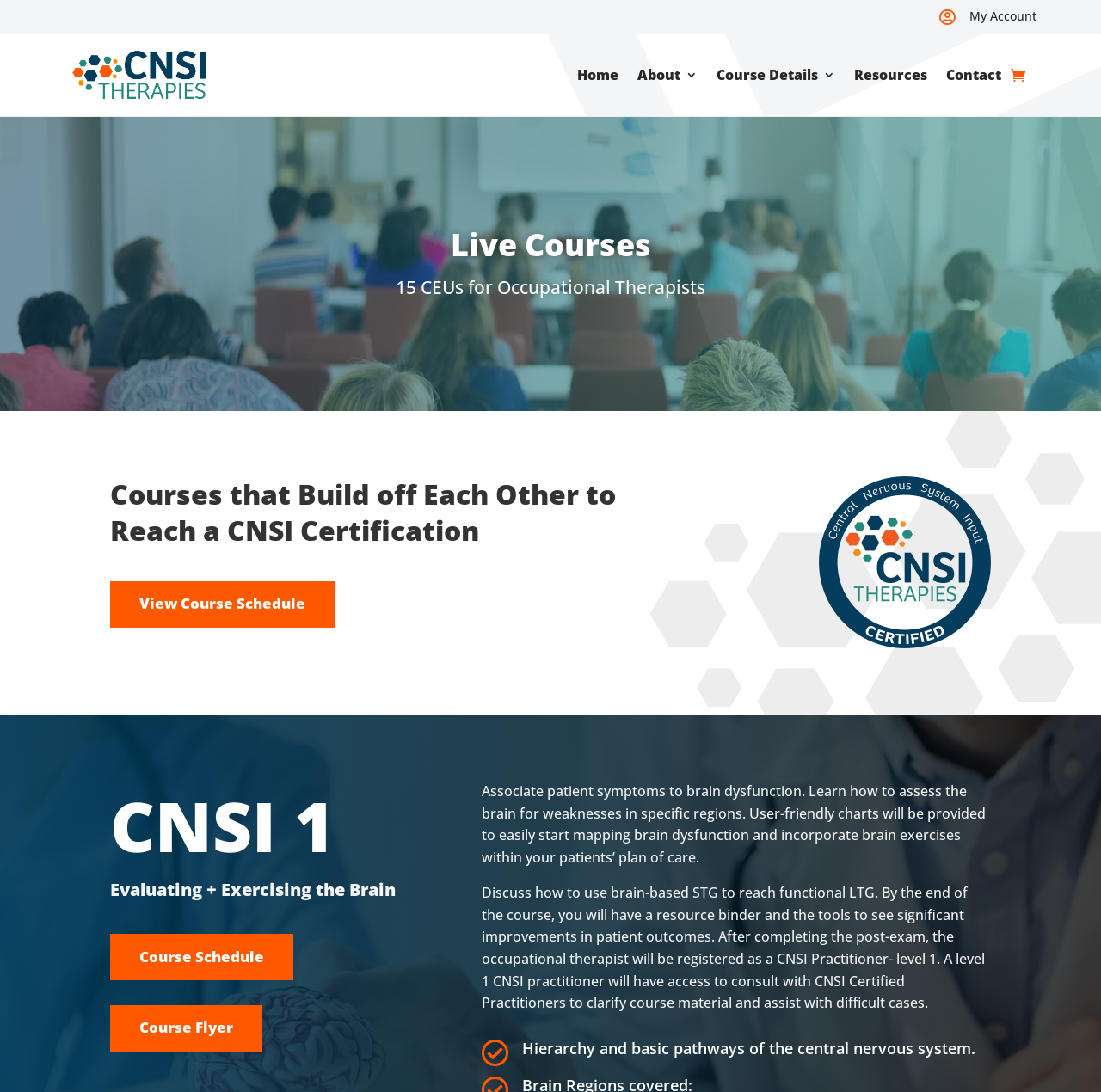Identify the bounding box coordinates for the UI element described as: "Services & Pricing". The coordinates should be provided as four floats between 0 and 1: [left, top, right, bottom].

None